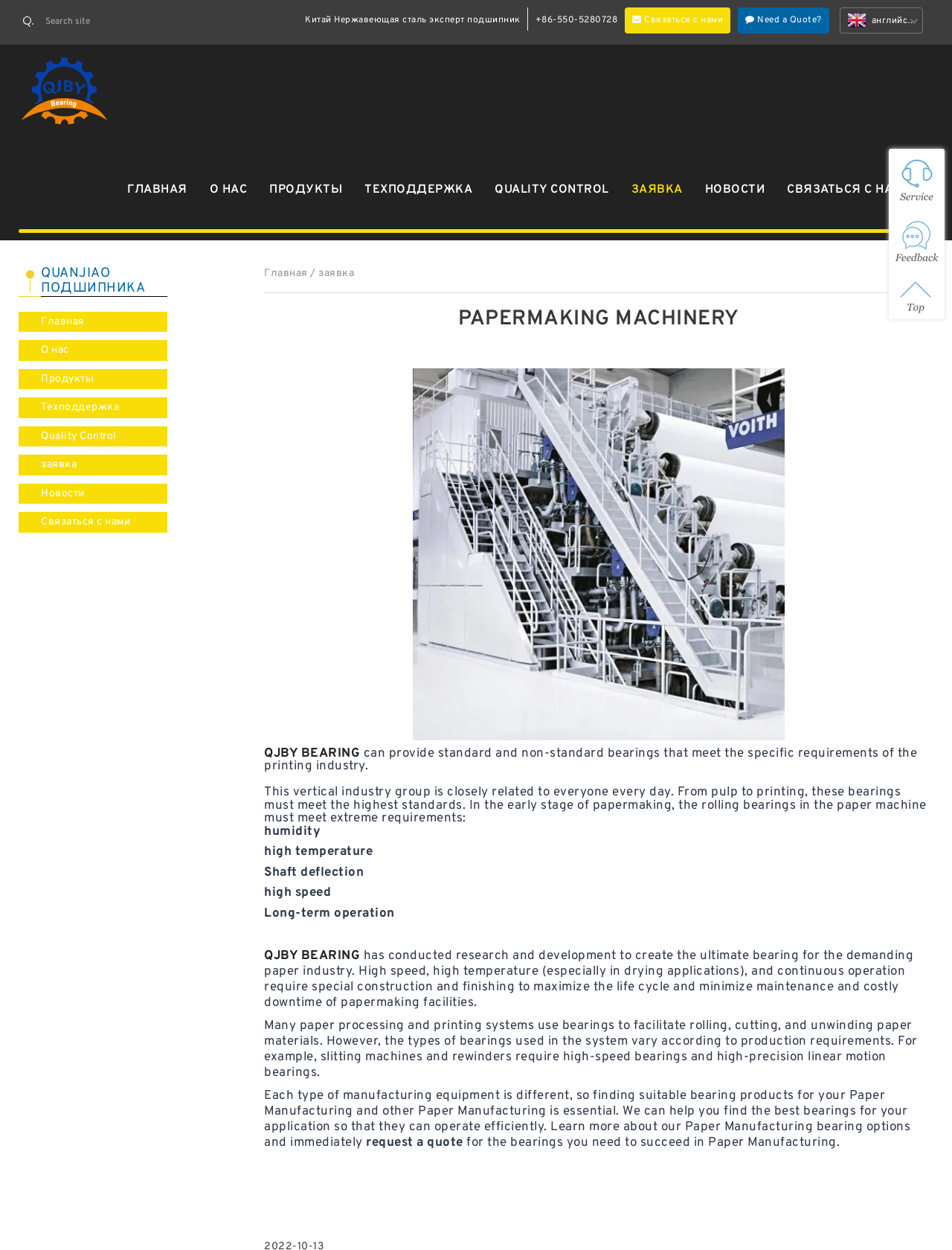Answer the question in one word or a short phrase:
What is the language of the link '+86-550-5280728'?

Chinese